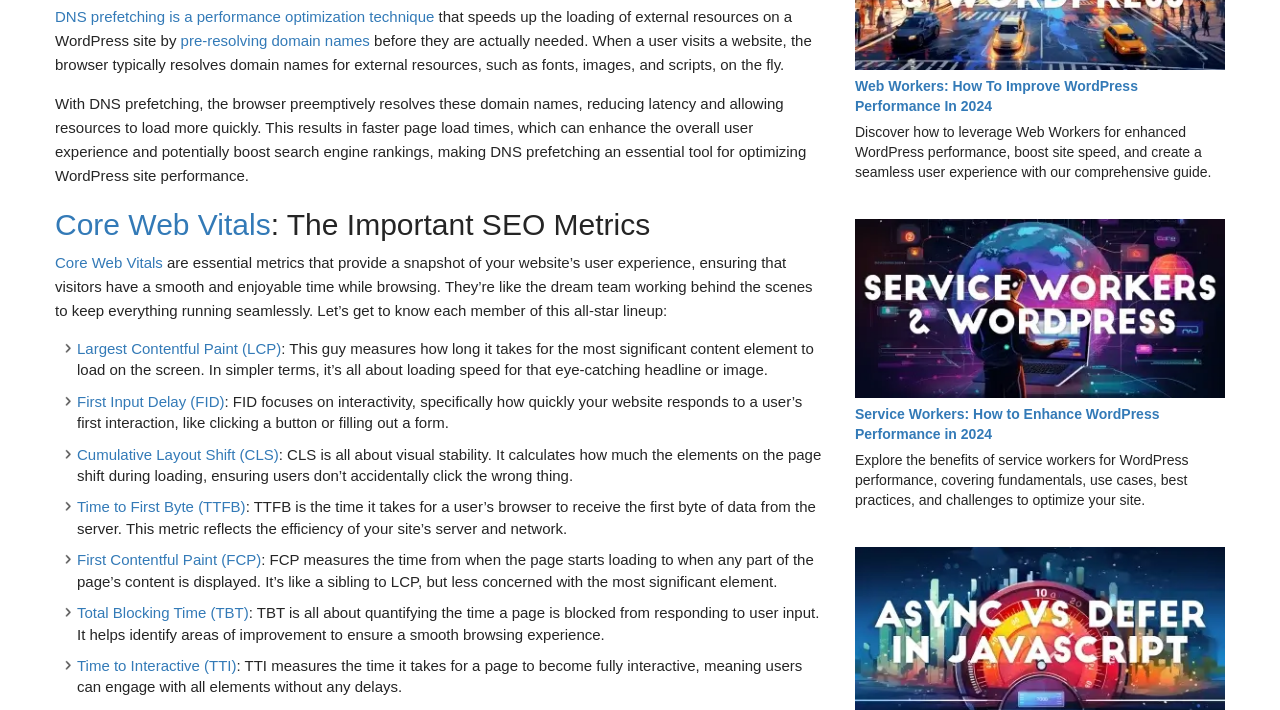What is DNS prefetching?
Based on the image content, provide your answer in one word or a short phrase.

Performance optimization technique